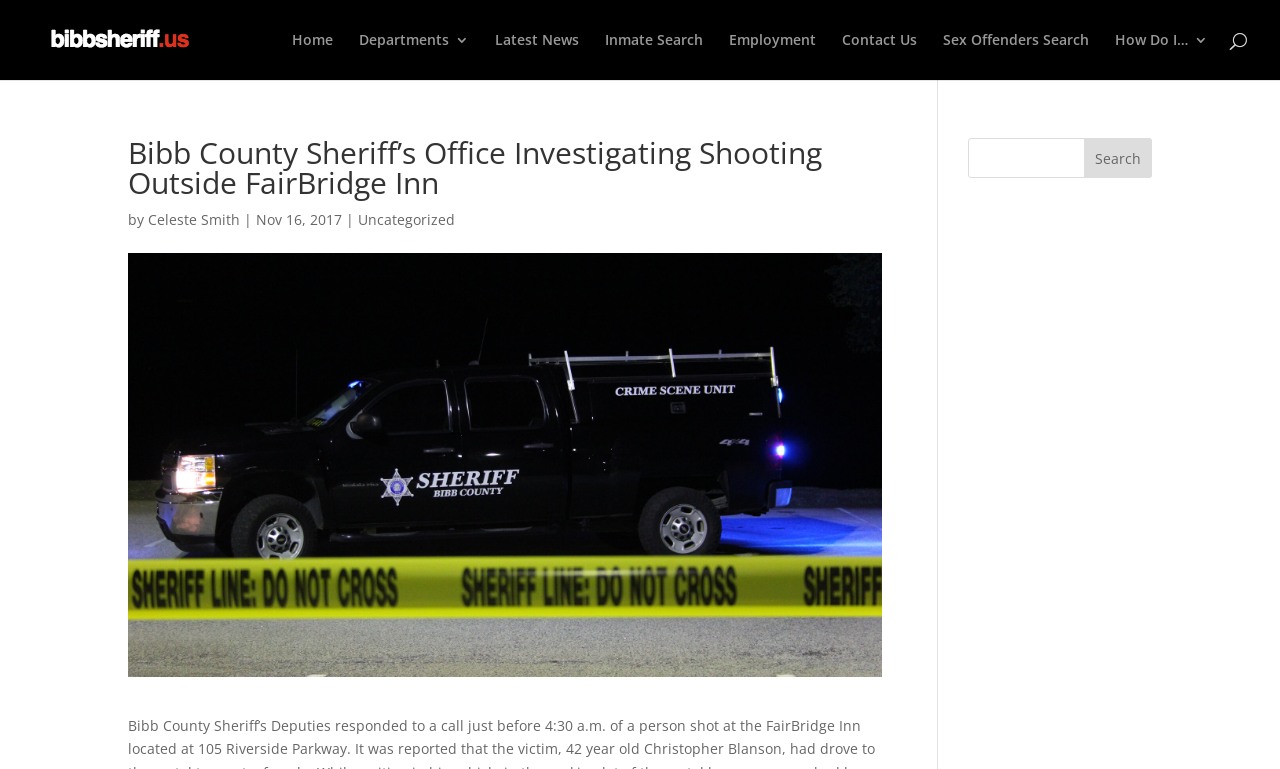Can you find the bounding box coordinates of the area I should click to execute the following instruction: "search for something"?

[0.756, 0.179, 0.9, 0.231]